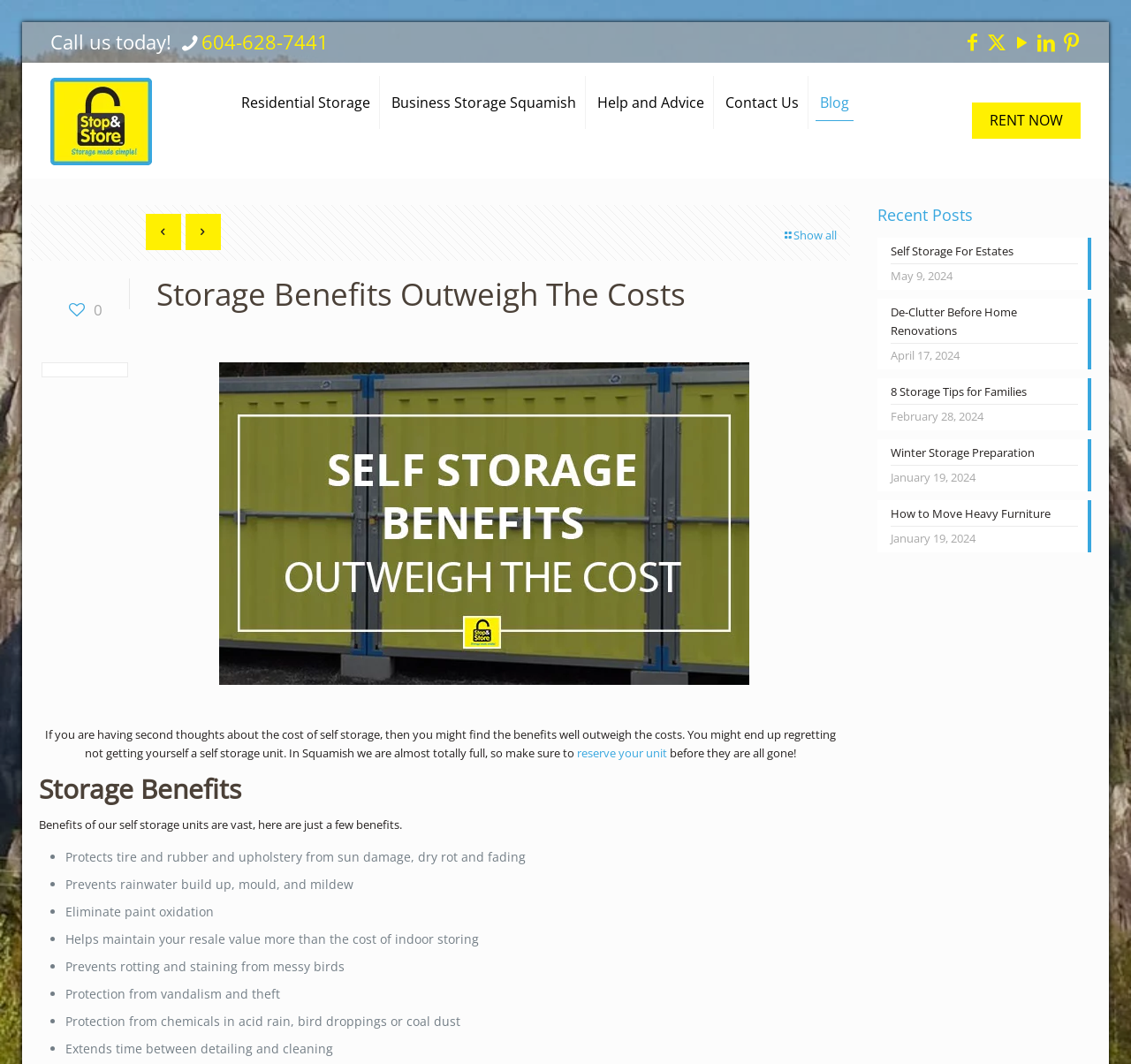Pinpoint the bounding box coordinates of the clickable element needed to complete the instruction: "Read the blog post about self storage for estates". The coordinates should be provided as four float numbers between 0 and 1: [left, top, right, bottom].

[0.788, 0.228, 0.953, 0.248]